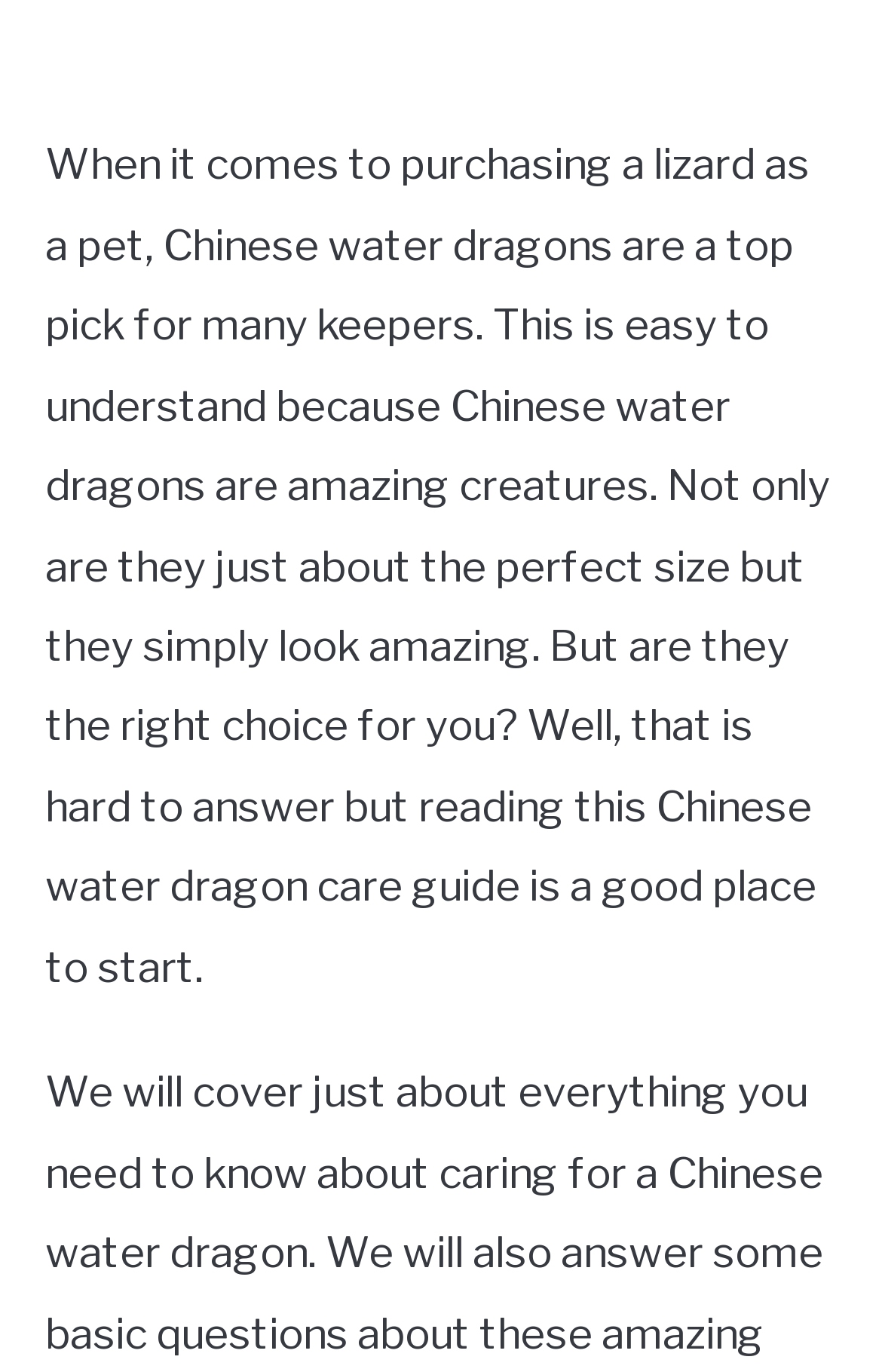Please find the bounding box coordinates (top-left x, top-left y, bottom-right x, bottom-right y) in the screenshot for the UI element described as follows: Care Guides

[0.049, 0.187, 0.182, 0.249]